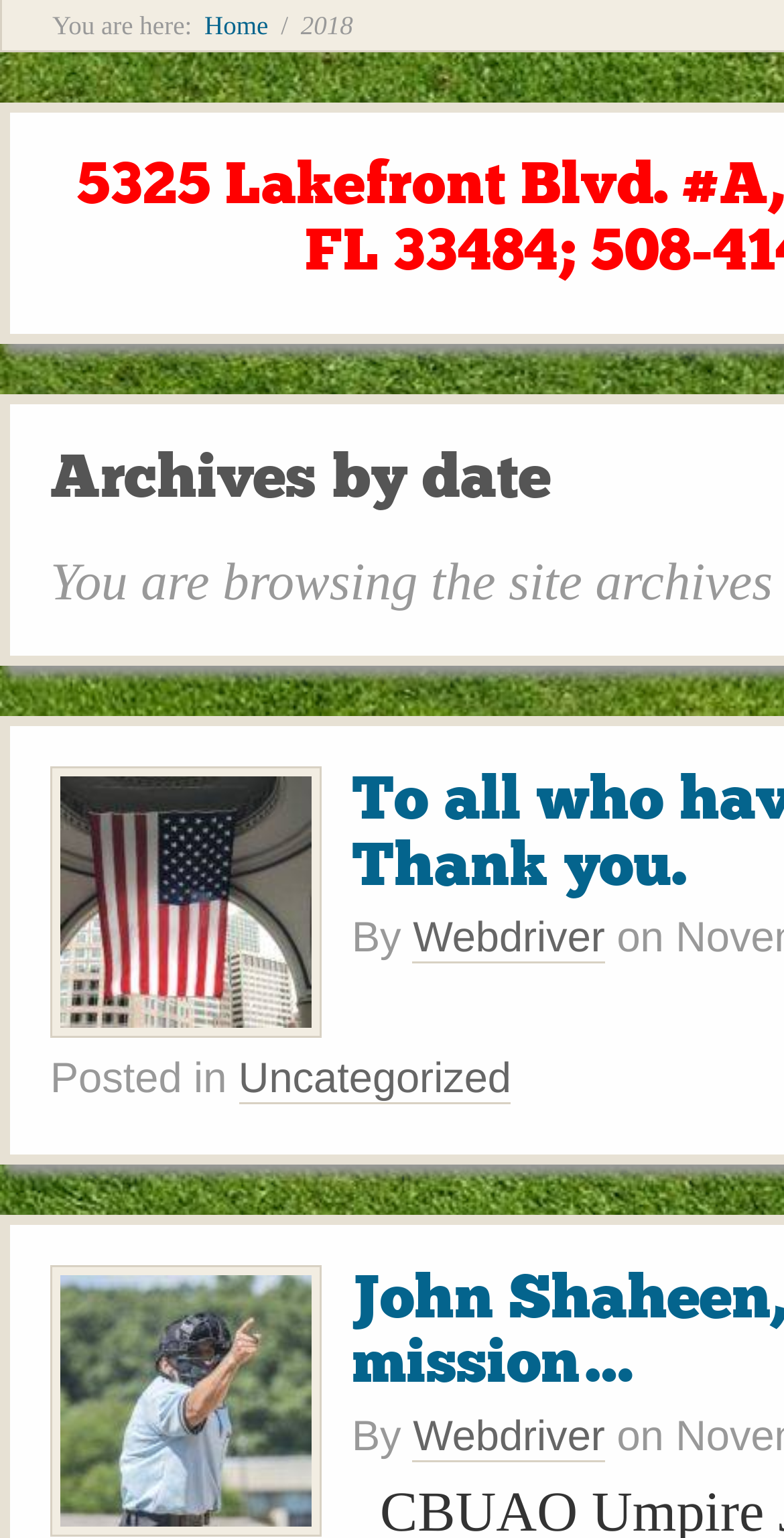What is the current page? Please answer the question using a single word or phrase based on the image.

Archive for 2018